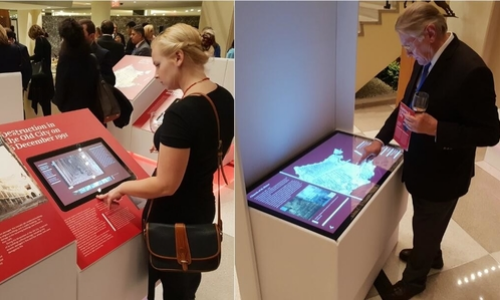What type of event is likely taking place in the background? Examine the screenshot and reply using just one word or a brief phrase.

An event